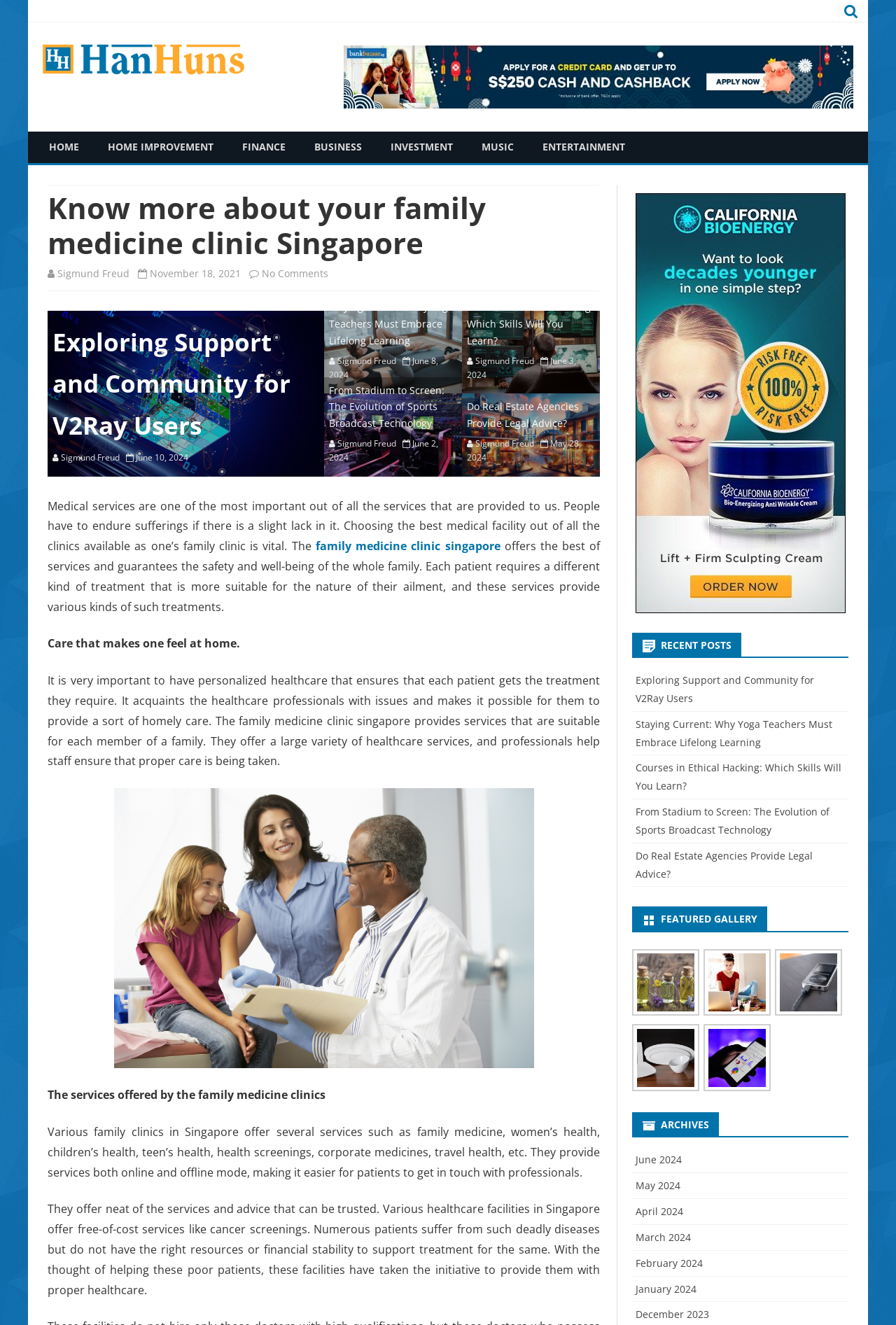Please specify the coordinates of the bounding box for the element that should be clicked to carry out this instruction: "Learn about 'Staying Current: Why Yoga Teachers Must Embrace Lifelong Learning'". The coordinates must be four float numbers between 0 and 1, formatted as [left, top, right, bottom].

[0.367, 0.226, 0.51, 0.263]